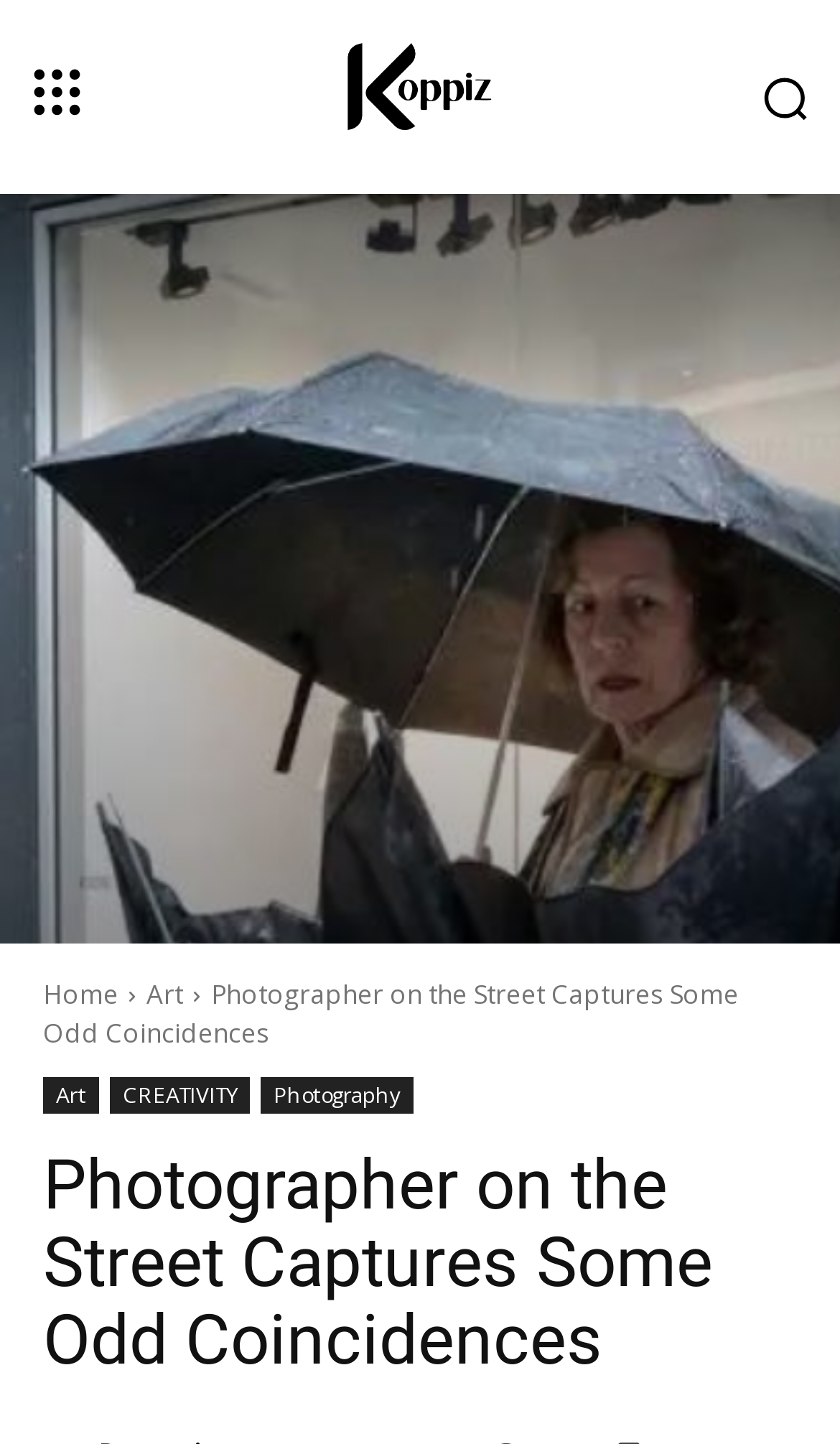What is the logo of the website?
Look at the image and provide a detailed response to the question.

The logo of the website is located at the top left corner of the webpage, and it is an image with the text 'Logo'.